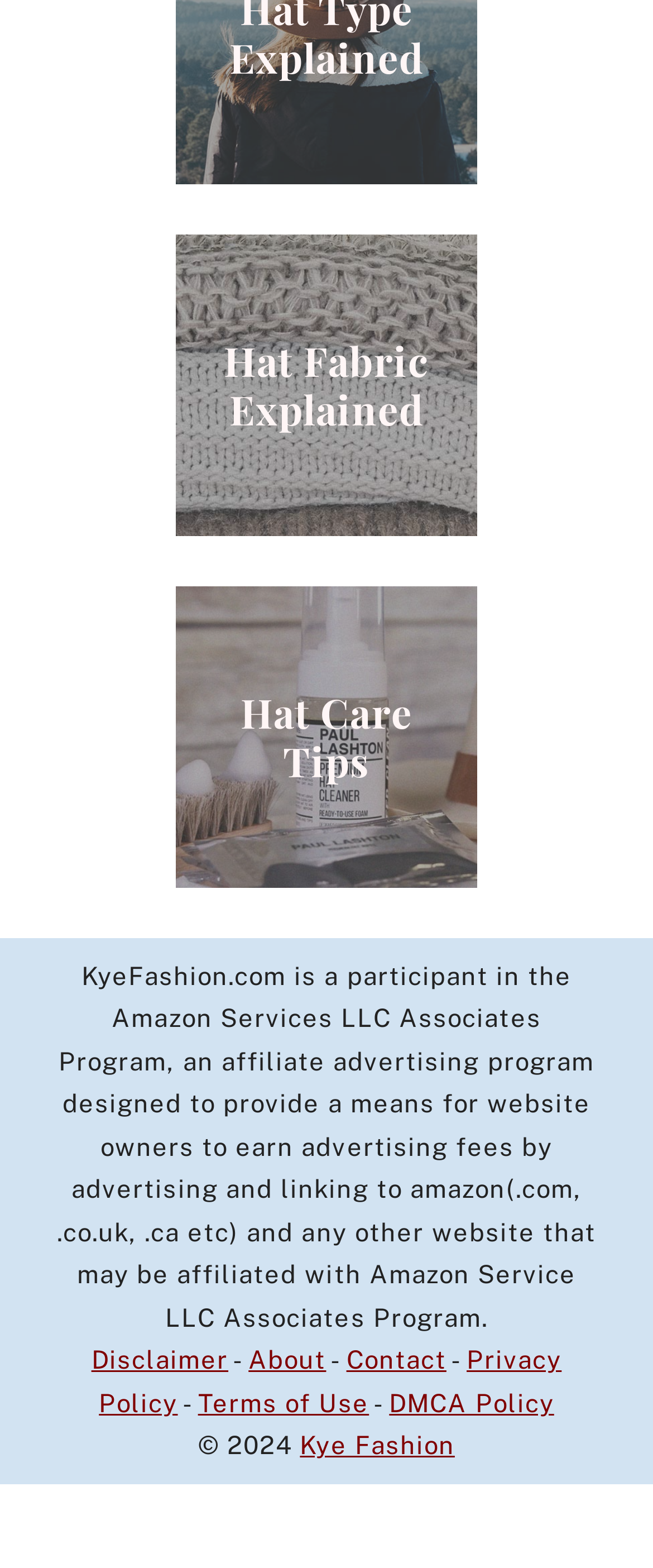What year is the copyright of the website? From the image, respond with a single word or brief phrase.

2024